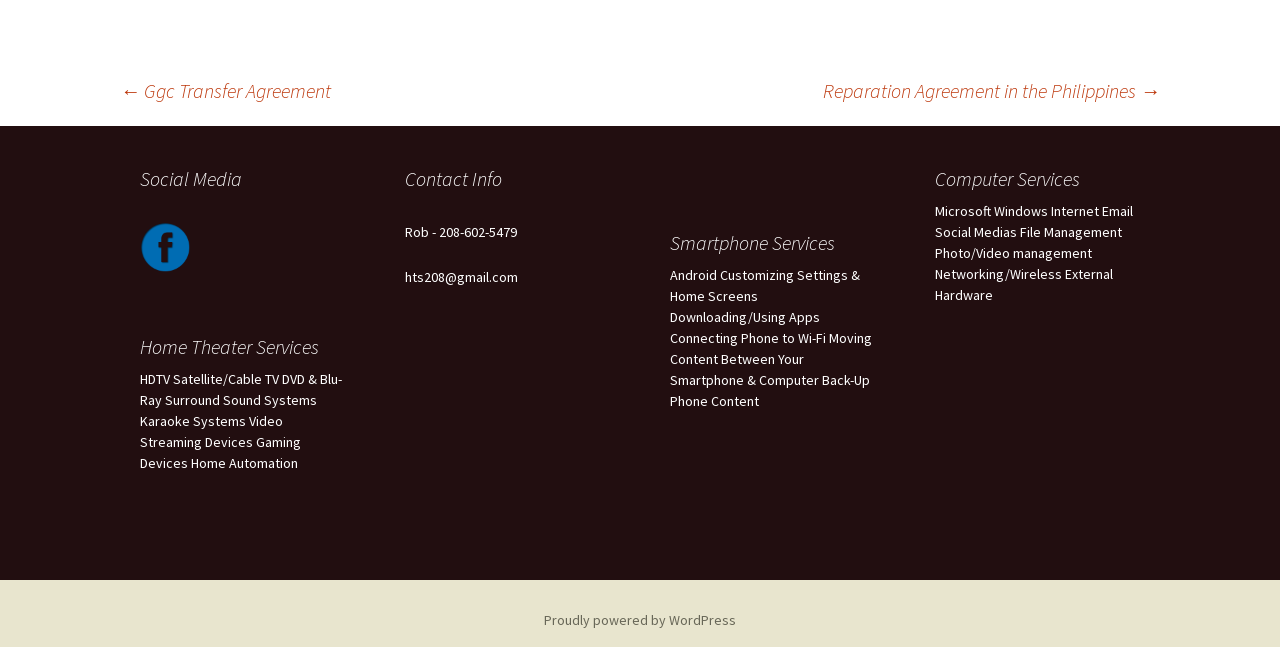Given the webpage screenshot and the description, determine the bounding box coordinates (top-left x, top-left y, bottom-right x, bottom-right y) that define the location of the UI element matching this description: Proudly powered by WordPress

[0.425, 0.944, 0.575, 0.972]